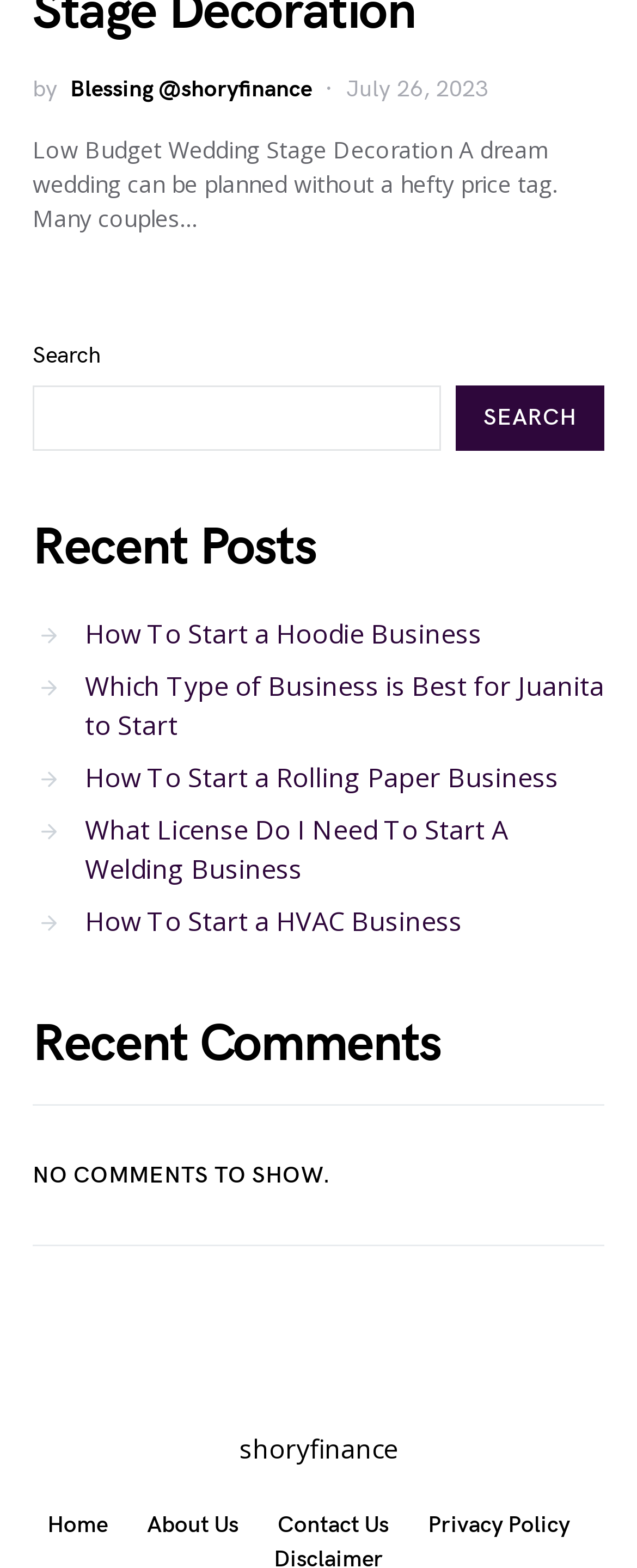Who is the author of the latest article?
From the image, respond with a single word or phrase.

Blessing @shoryfinance